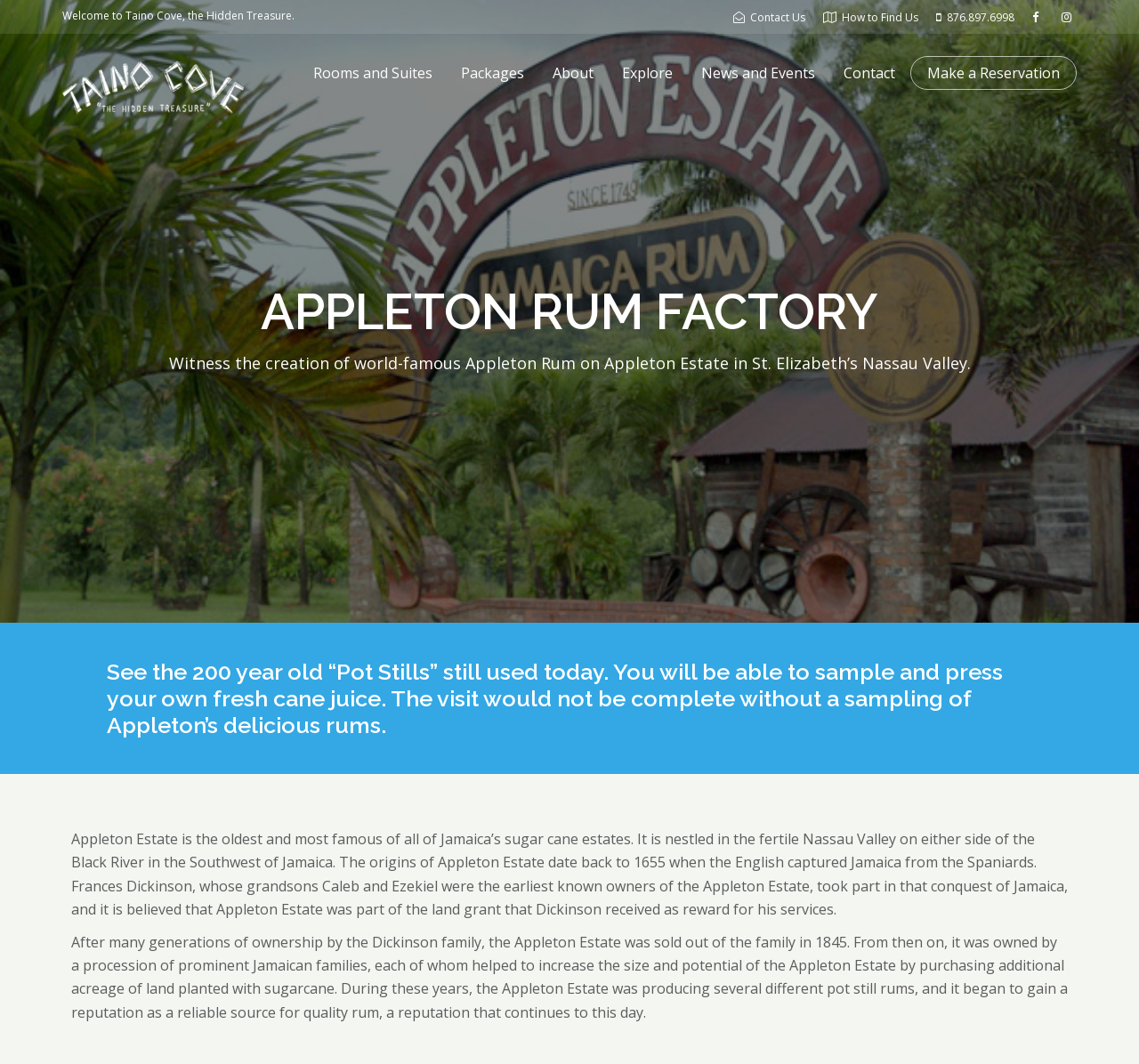Use the details in the image to answer the question thoroughly: 
What can you sample and press at the estate?

I found the answer by looking at the text 'You will be able to sample and press your own fresh cane juice.' which indicates that you can sample and press fresh cane juice at the estate.